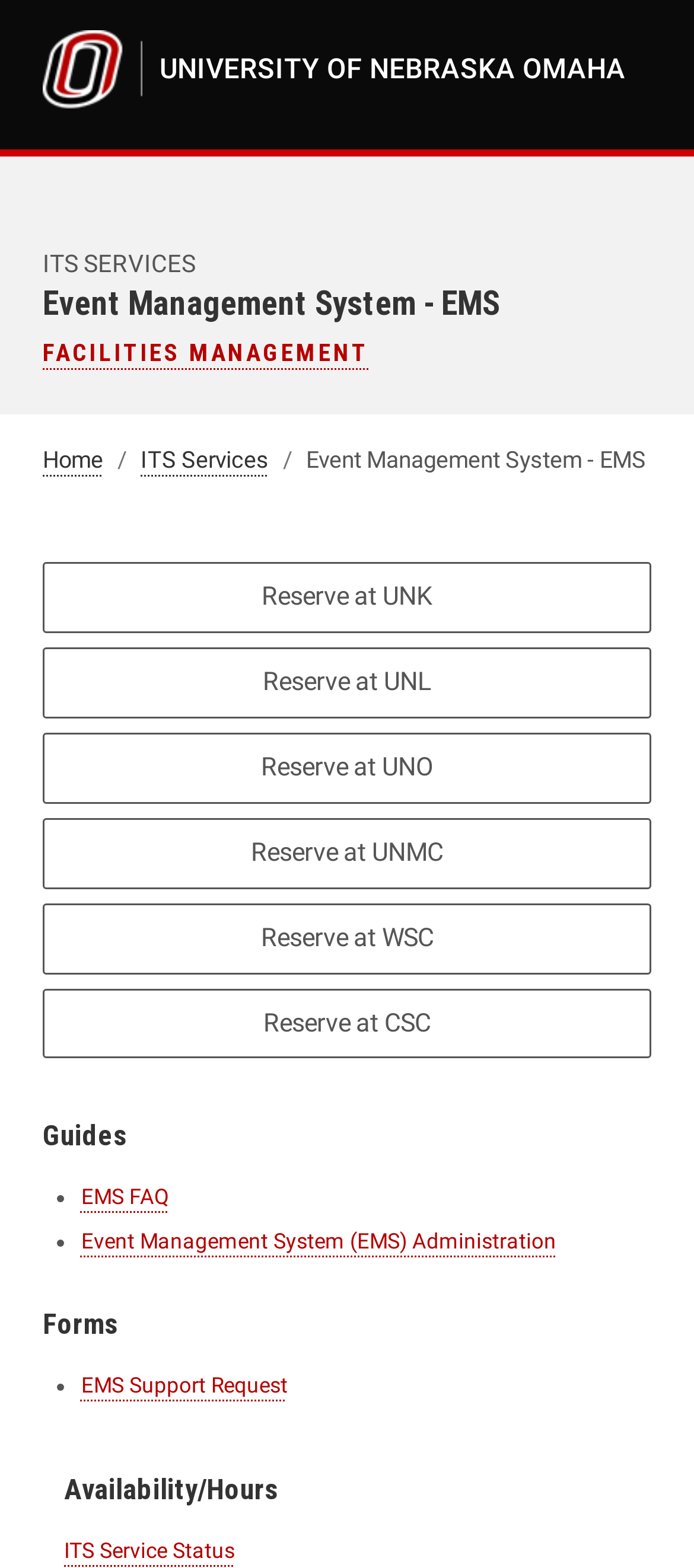How many university campuses are listed for reservation?
Answer briefly with a single word or phrase based on the image.

5